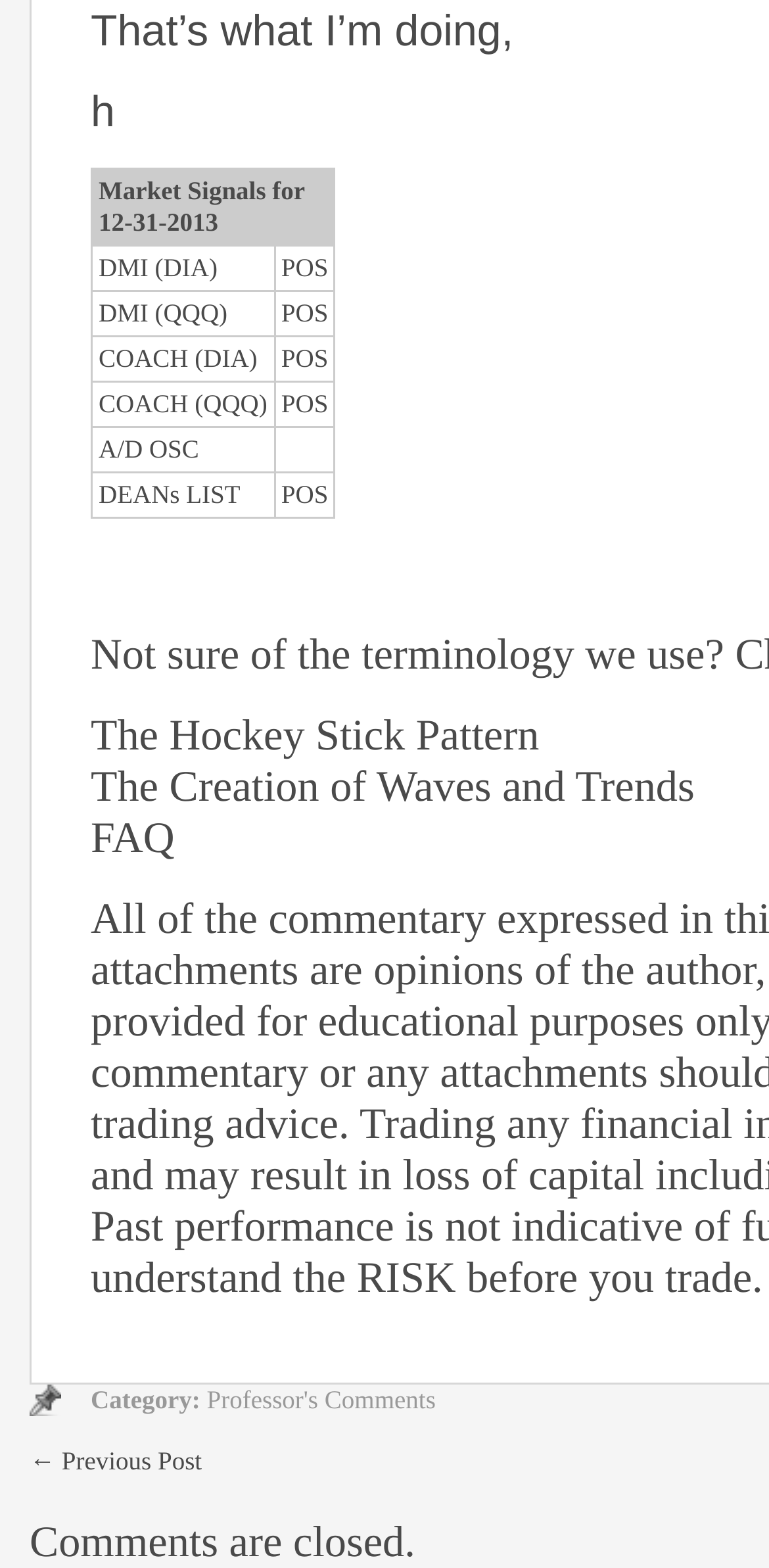Using the provided description: "FAQ", find the bounding box coordinates of the corresponding UI element. The output should be four float numbers between 0 and 1, in the format [left, top, right, bottom].

[0.118, 0.518, 0.227, 0.55]